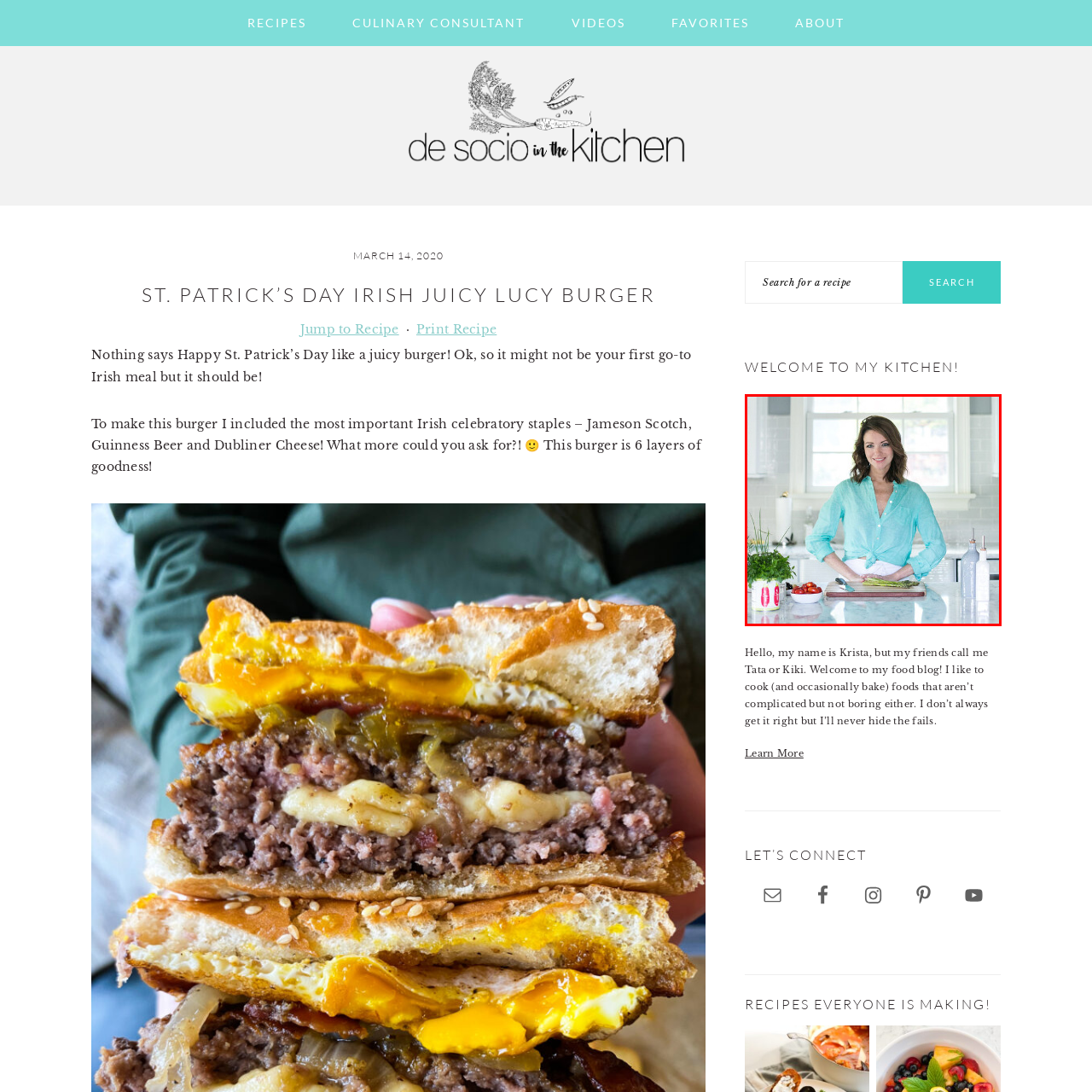Please concentrate on the part of the image enclosed by the red bounding box and answer the following question in detail using the information visible: What is on the counter?

On the counter, a collection of fresh ingredients is displayed, including vibrant red tomatoes and green asparagus, hinting at a culinary creation in progress.